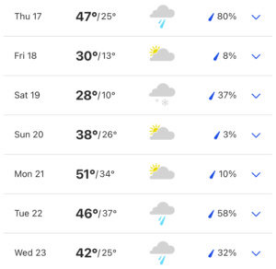Provide an in-depth description of the image.

The image presents a weather forecast for the Upper Delaware River System, detailing conditions from Thursday, February 17 to Wednesday, February 23. Each day features the expected high and low temperatures in Fahrenheit, alongside weather icons indicating various conditions such as rain and clouds. 

- **Thursday 17**: High of 47°F and a low of 25°F, with an 80% chance of rain.
- **Friday 18**: A significant drop in temperature with a high of 30°F and a low of 13°F, and only an 8% chance of precipitation.
- **Saturday 19**: Cold conditions persist with a high of 28°F and a low of 10°F, alongside a 37% chance of snow.
- **Sunday 20**: Slight warming with a high of 38°F and a low of 26°F, featuring a 3% chance of rain.
- **Monday 21**: A more comfortable day with a high of 51°F, low of 34°F, and a 10% chance of rain.
- **Tuesday 22**: Conditions turn wet again with a high of 46°F and a low of 37°F, with a 58% chance of rain.
- **Wednesday 23**: The week wraps up with a high of 42°F and a low of 25°F, accompanied by a 32% chance of rain.

This forecast serves as a crucial update for those planning activities in the region, particularly for outdoor enthusiasts and river-goers.